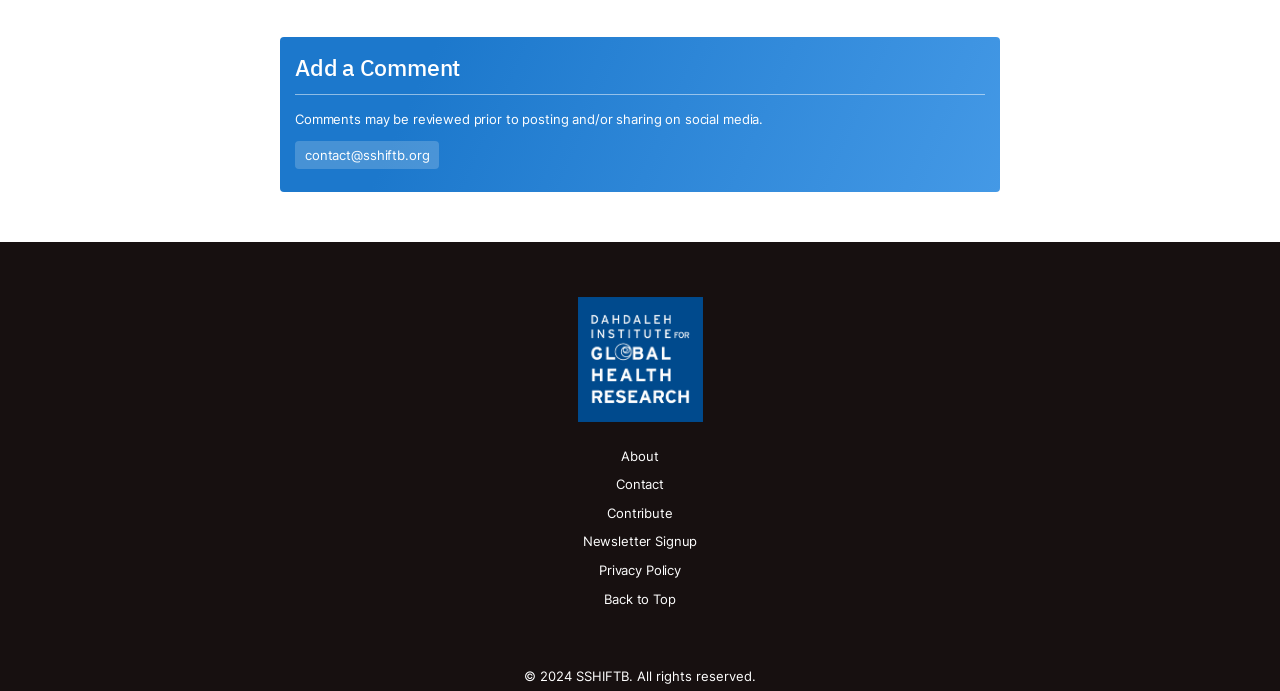Could you determine the bounding box coordinates of the clickable element to complete the instruction: "Visit the contact page"? Provide the coordinates as four float numbers between 0 and 1, i.e., [left, top, right, bottom].

[0.23, 0.203, 0.343, 0.245]